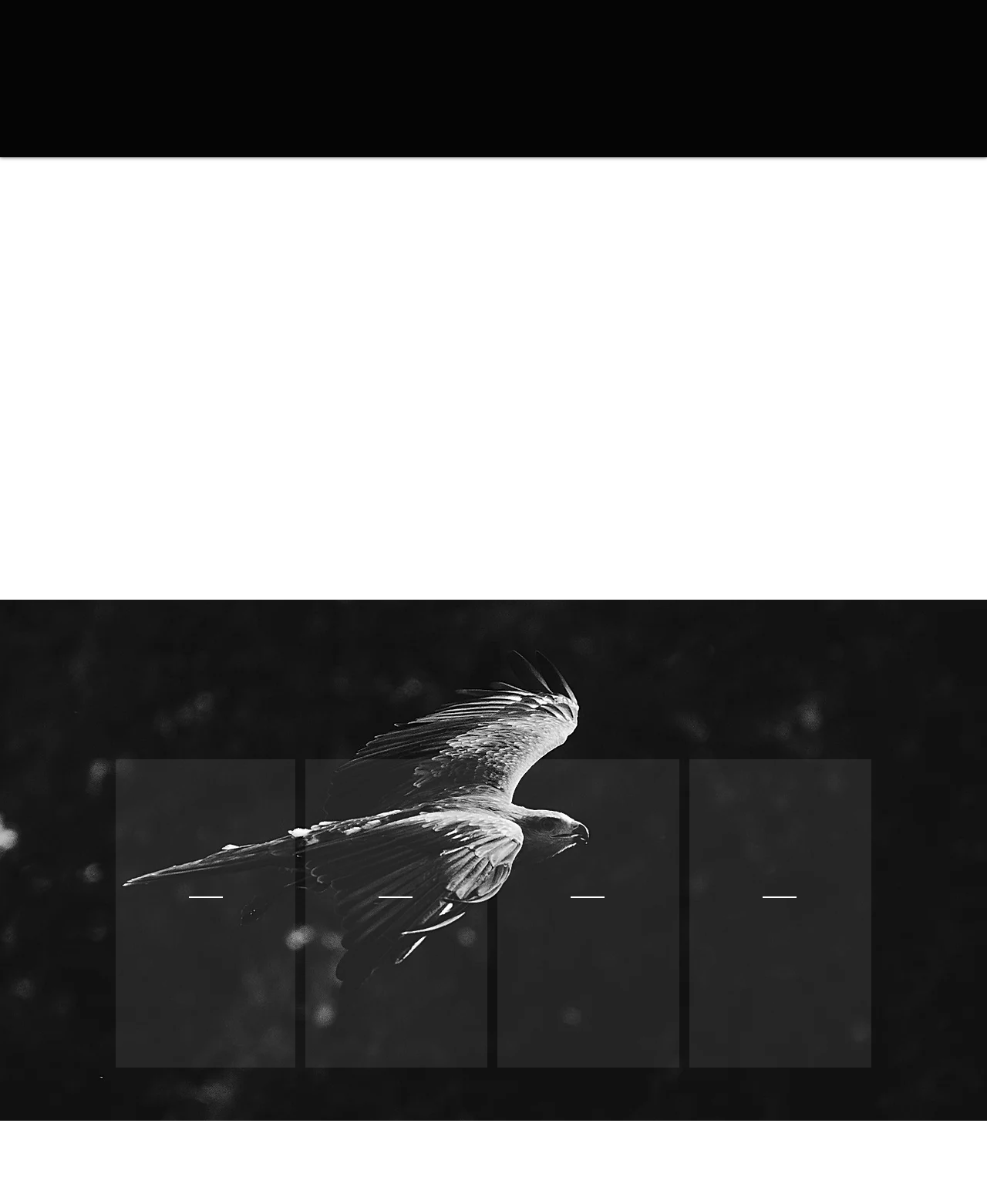Answer the question briefly using a single word or phrase: 
What is the purpose of the 'Coaching' section?

Career development